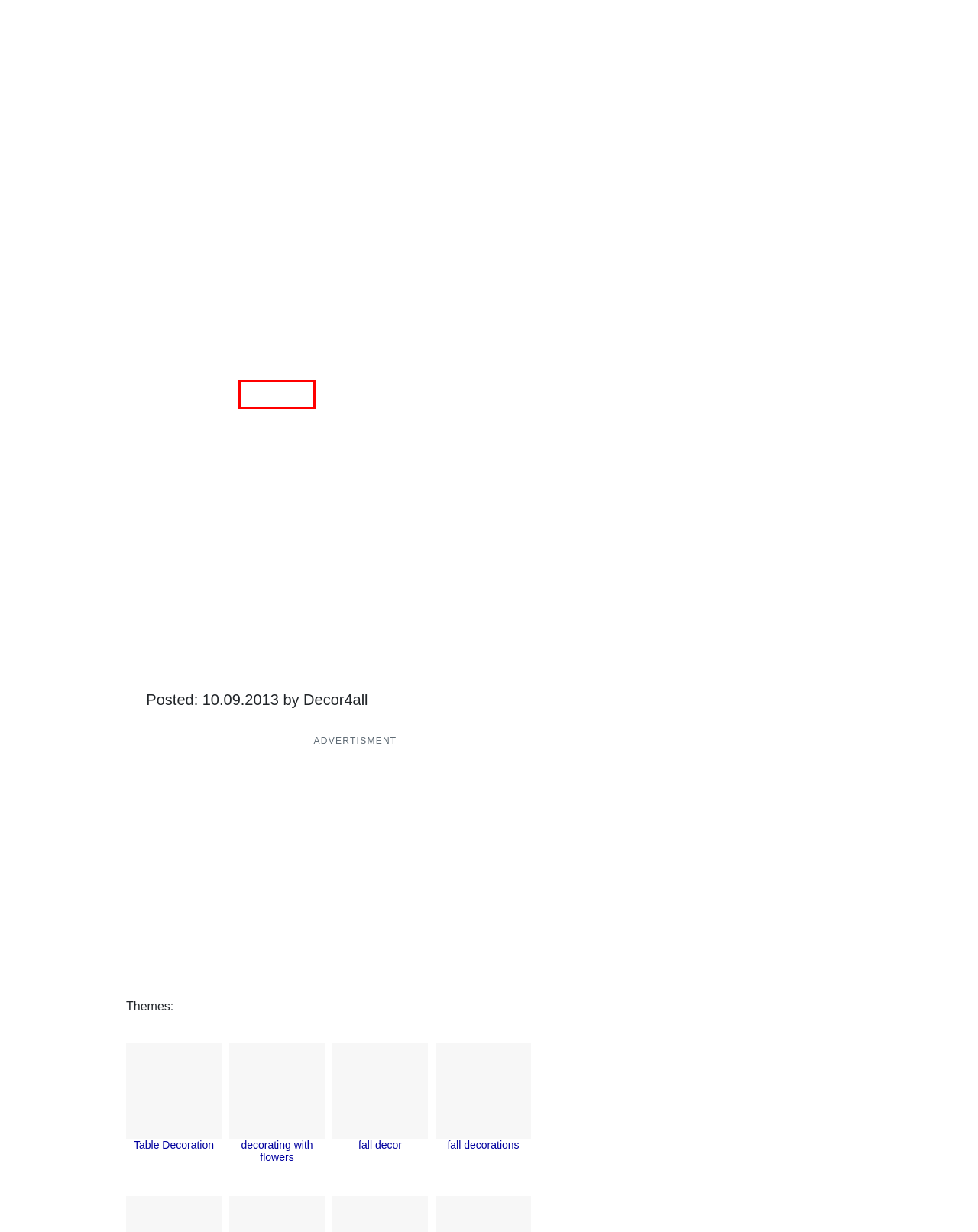Check out the screenshot of a webpage with a red rectangle bounding box. Select the best fitting webpage description that aligns with the new webpage after clicking the element inside the bounding box. Here are the candidates:
A. decorating with flowers
B. table decor
C. halloween decorations
D. fall decorations
E. fall decor
F. flower arrangements
G. table centerpieces
H. thanksgiving craft

A